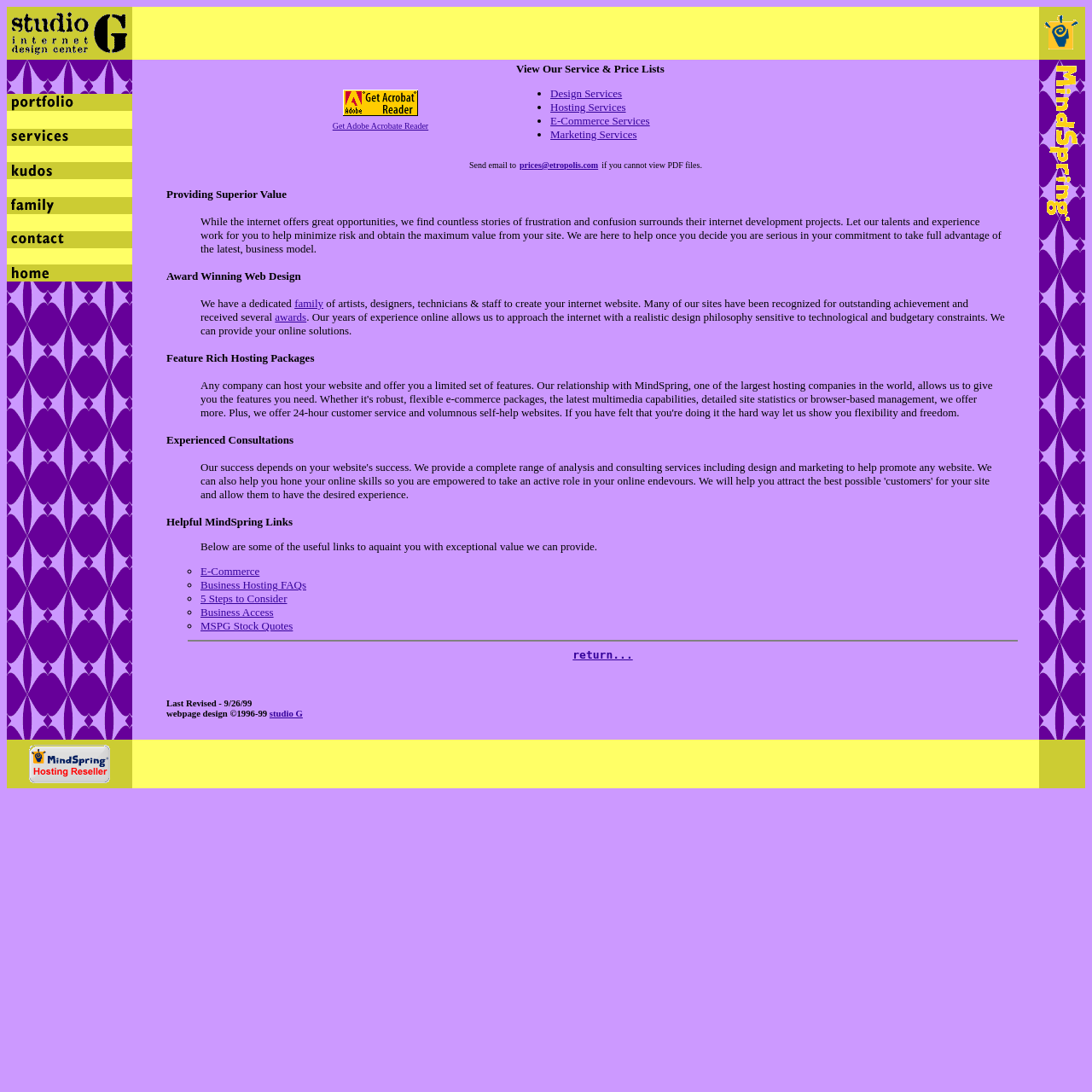Please specify the bounding box coordinates of the clickable section necessary to execute the following command: "click on Mindspring Business Services".

[0.952, 0.009, 0.994, 0.023]